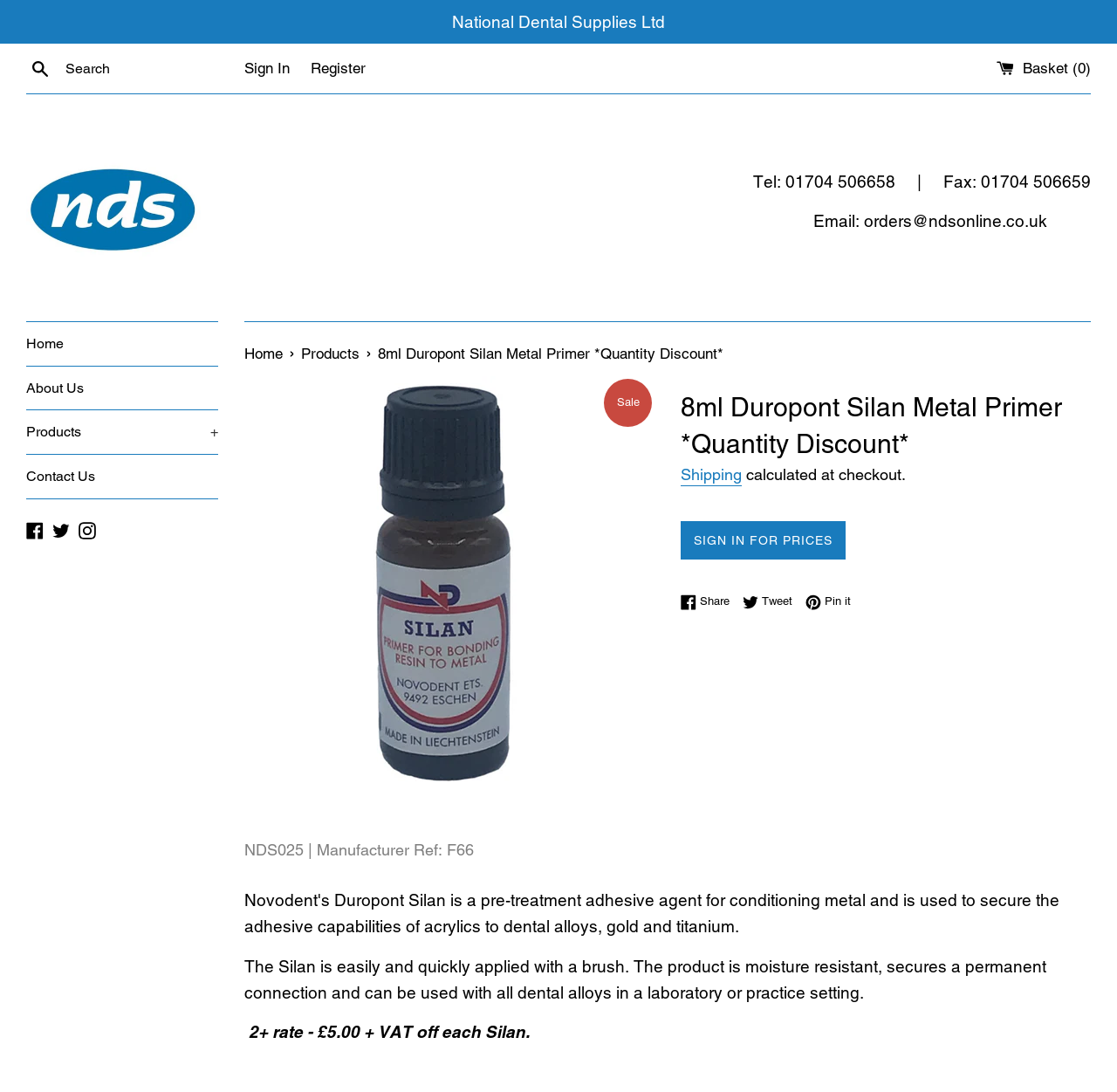Specify the bounding box coordinates of the area to click in order to execute this command: 'Share on Facebook'. The coordinates should consist of four float numbers ranging from 0 to 1, and should be formatted as [left, top, right, bottom].

[0.609, 0.542, 0.661, 0.559]